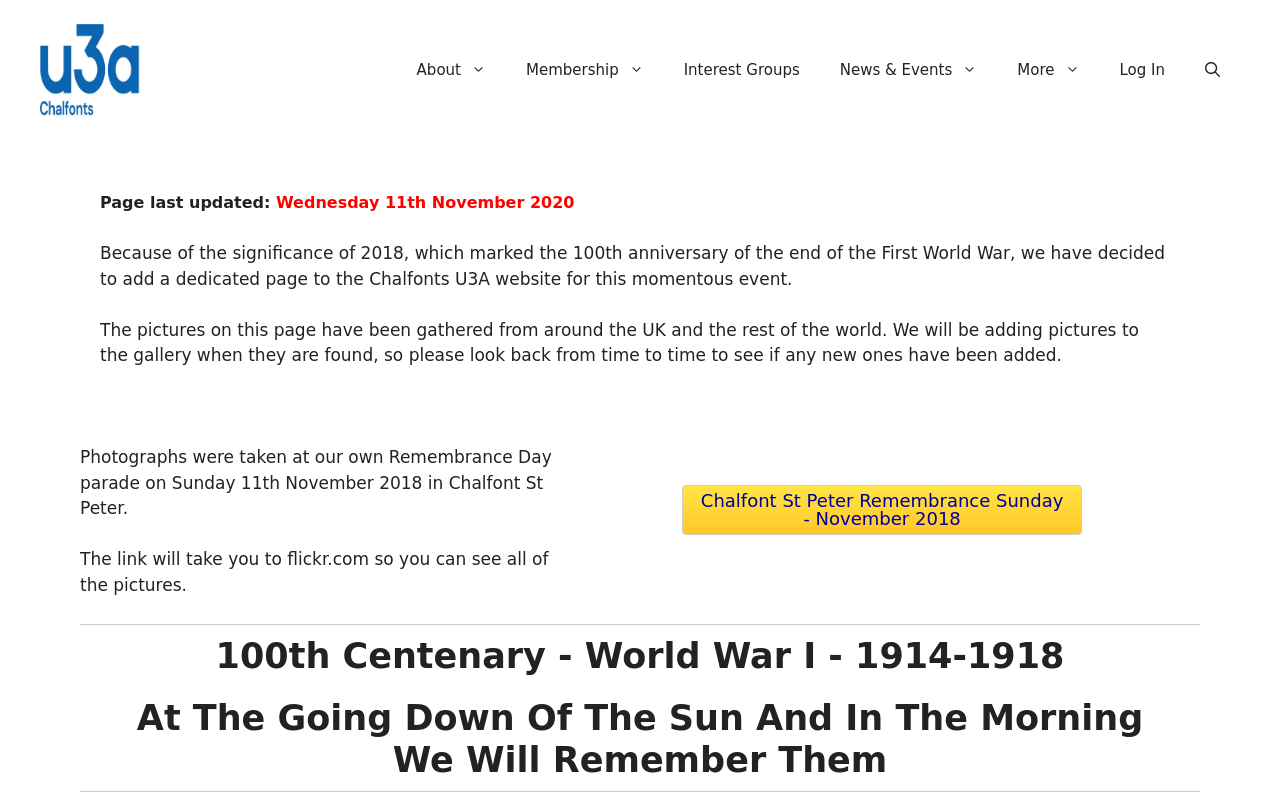Determine the bounding box coordinates of the clickable region to carry out the instruction: "Open search".

[0.926, 0.05, 0.969, 0.125]